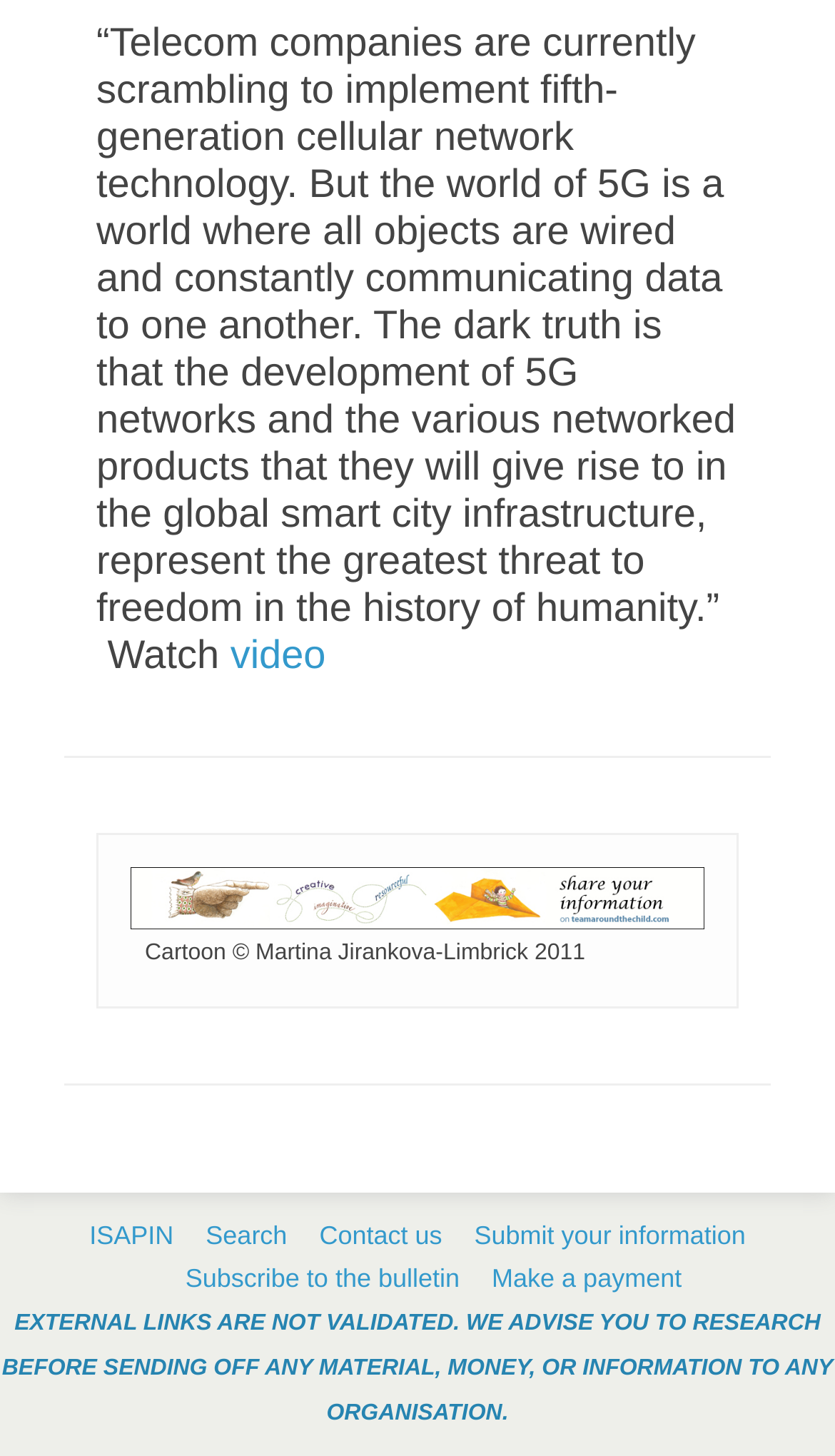Utilize the details in the image to thoroughly answer the following question: What is the purpose of the 'Submit your information' link?

The purpose of the 'Submit your information' link is to allow users to submit their information, which can be inferred from the link's text and its position among other links such as 'Contact us' and 'Make a payment'.